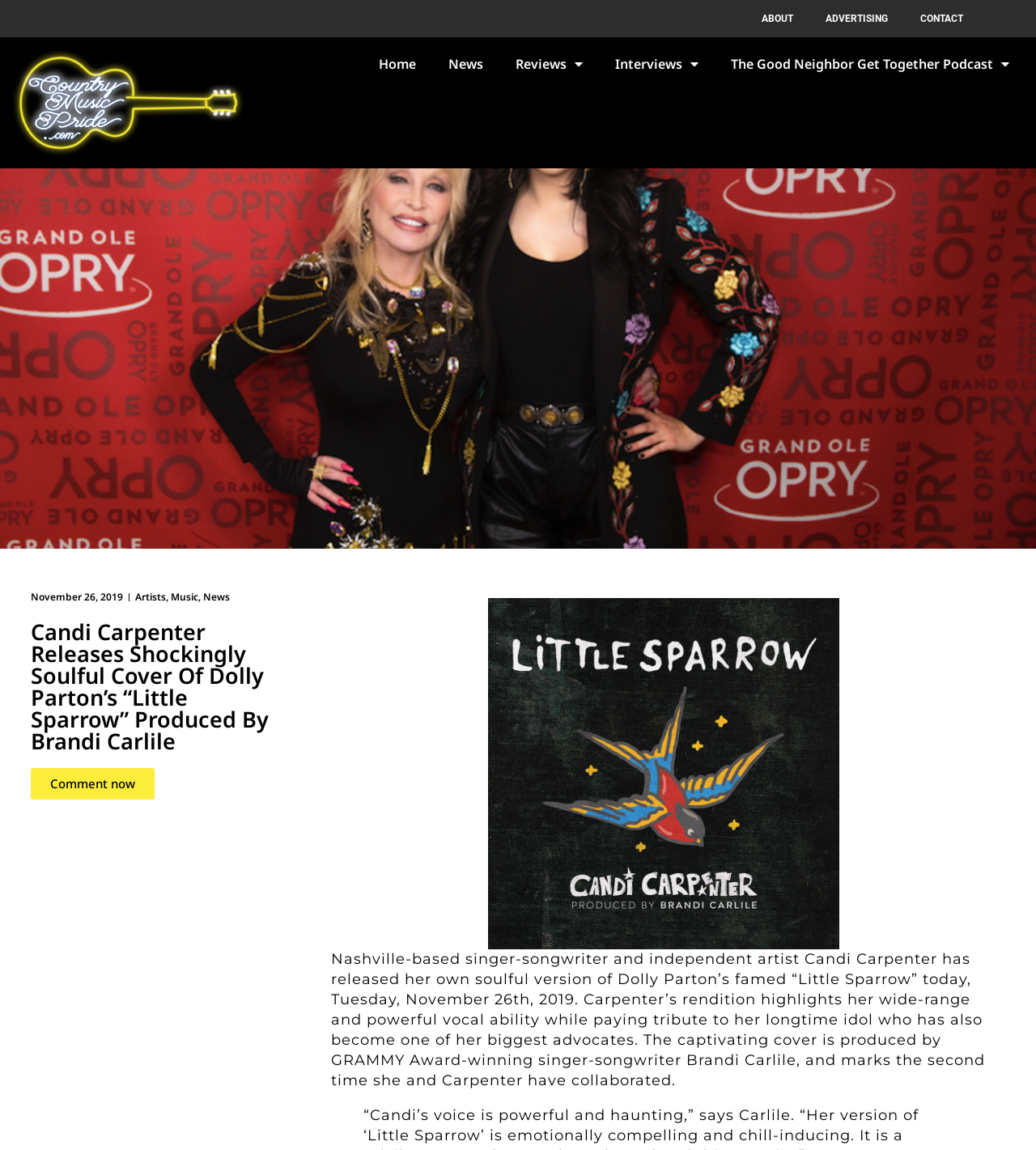Extract the top-level heading from the webpage and provide its text.

Candi Carpenter Releases Shockingly Soulful Cover Of Dolly Parton’s “Little Sparrow” Produced By Brandi Carlile